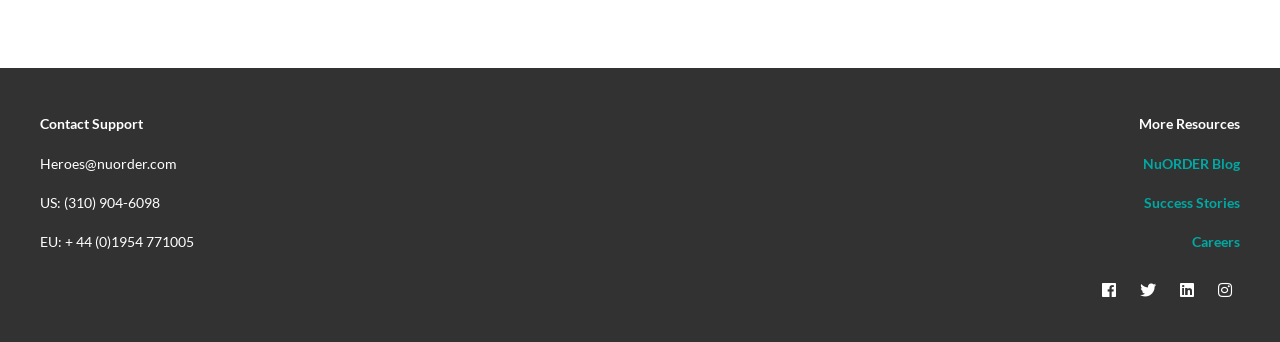Refer to the element description NuORDER Blog and identify the corresponding bounding box in the screenshot. Format the coordinates as (top-left x, top-left y, bottom-right x, bottom-right y) with values in the range of 0 to 1.

[0.893, 0.452, 0.969, 0.502]